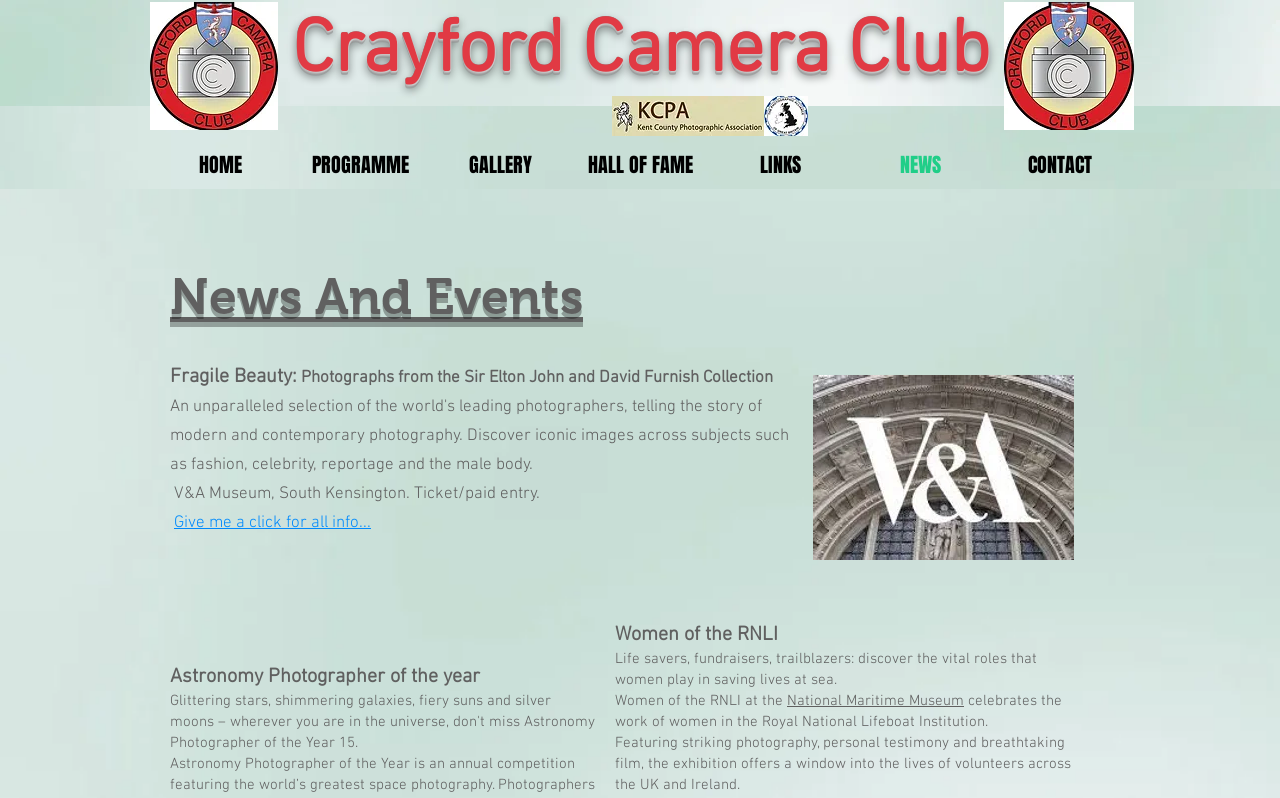Identify the text that serves as the heading for the webpage and generate it.

News And Events